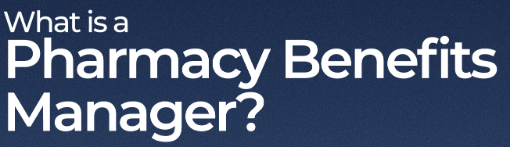What does a Pharmacy Benefits Manager oversee?
Look at the image and answer the question using a single word or phrase.

Prescription drug programs